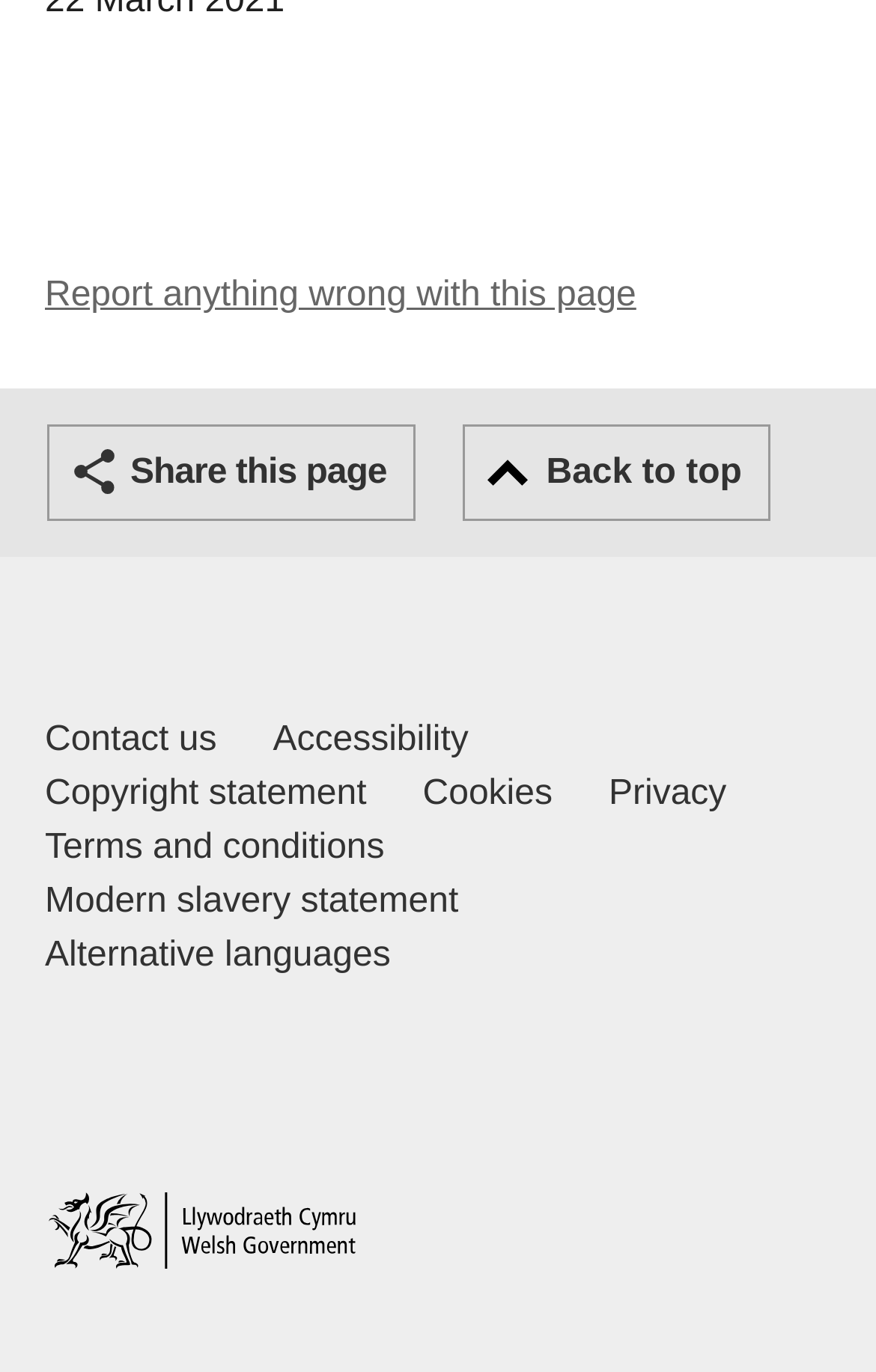Use a single word or phrase to respond to the question:
How many footer links are there?

7